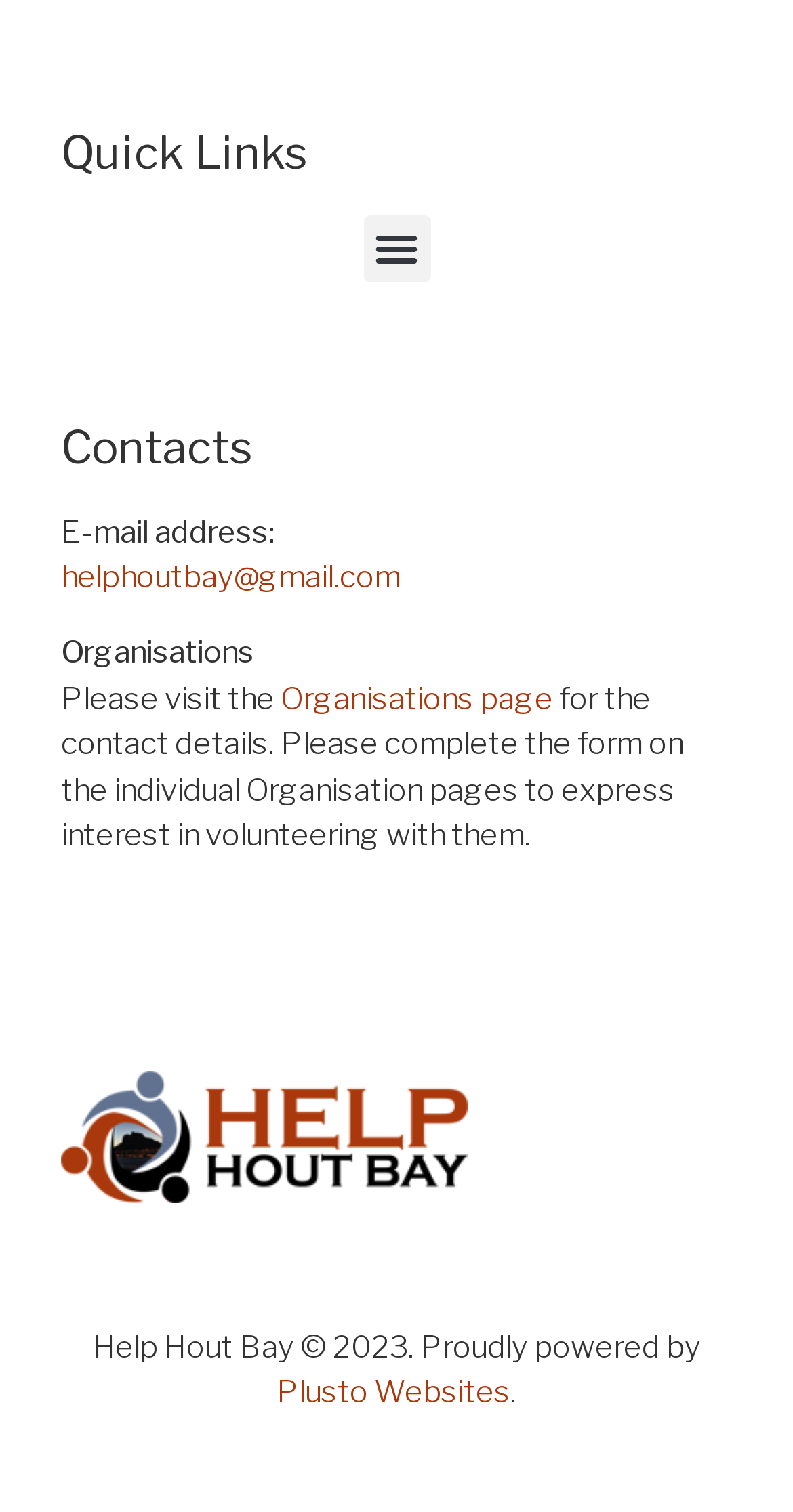What is the name of the organisation page?
Answer with a single word or phrase by referring to the visual content.

Organisations page